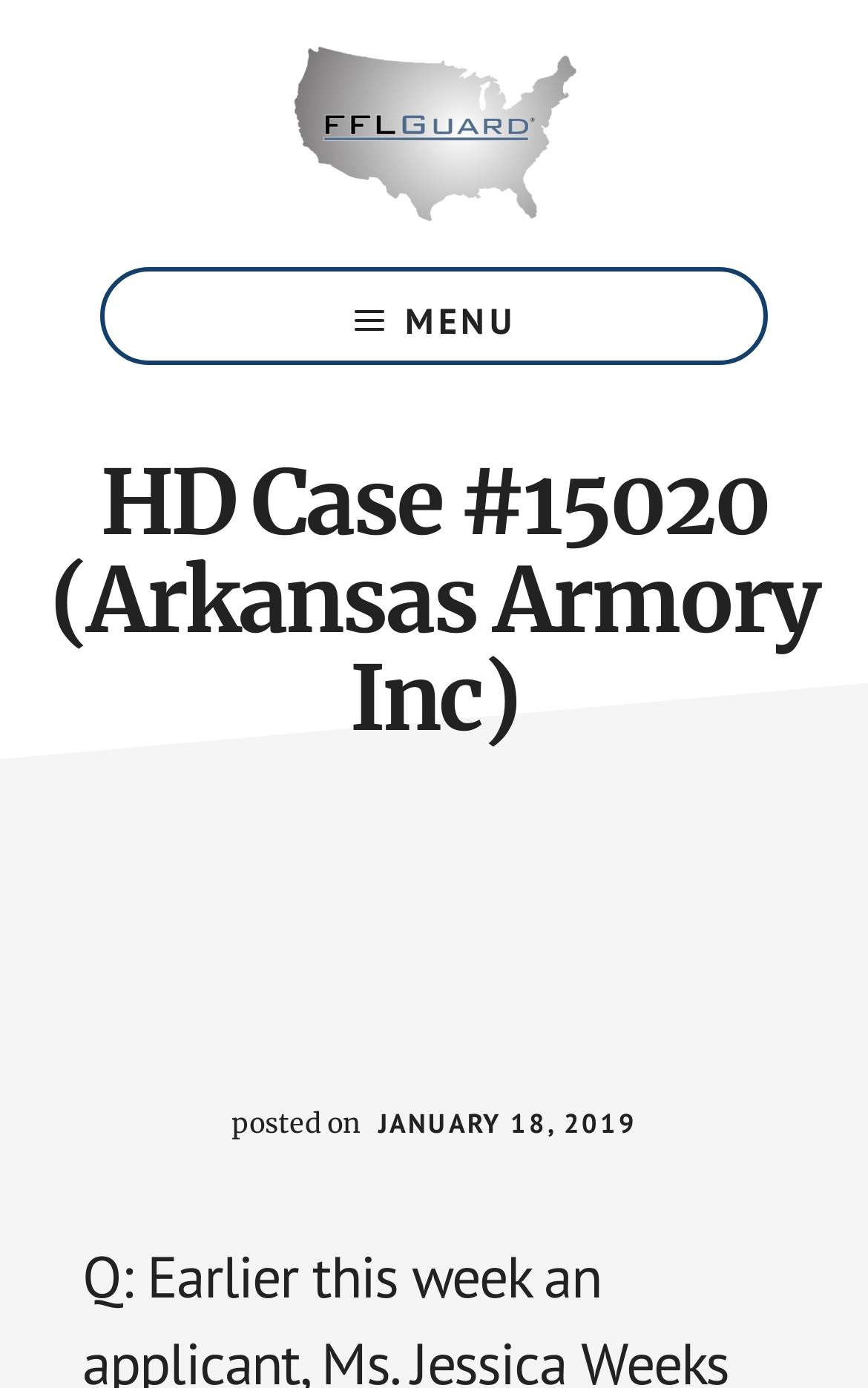Carefully examine the image and provide an in-depth answer to the question: What is the ranking of the firearms compliance program?

I found the answer by looking at the static text element which contains the text '#1 Firearms Compliance Program in the Country'. The ranking is mentioned as '#1'.